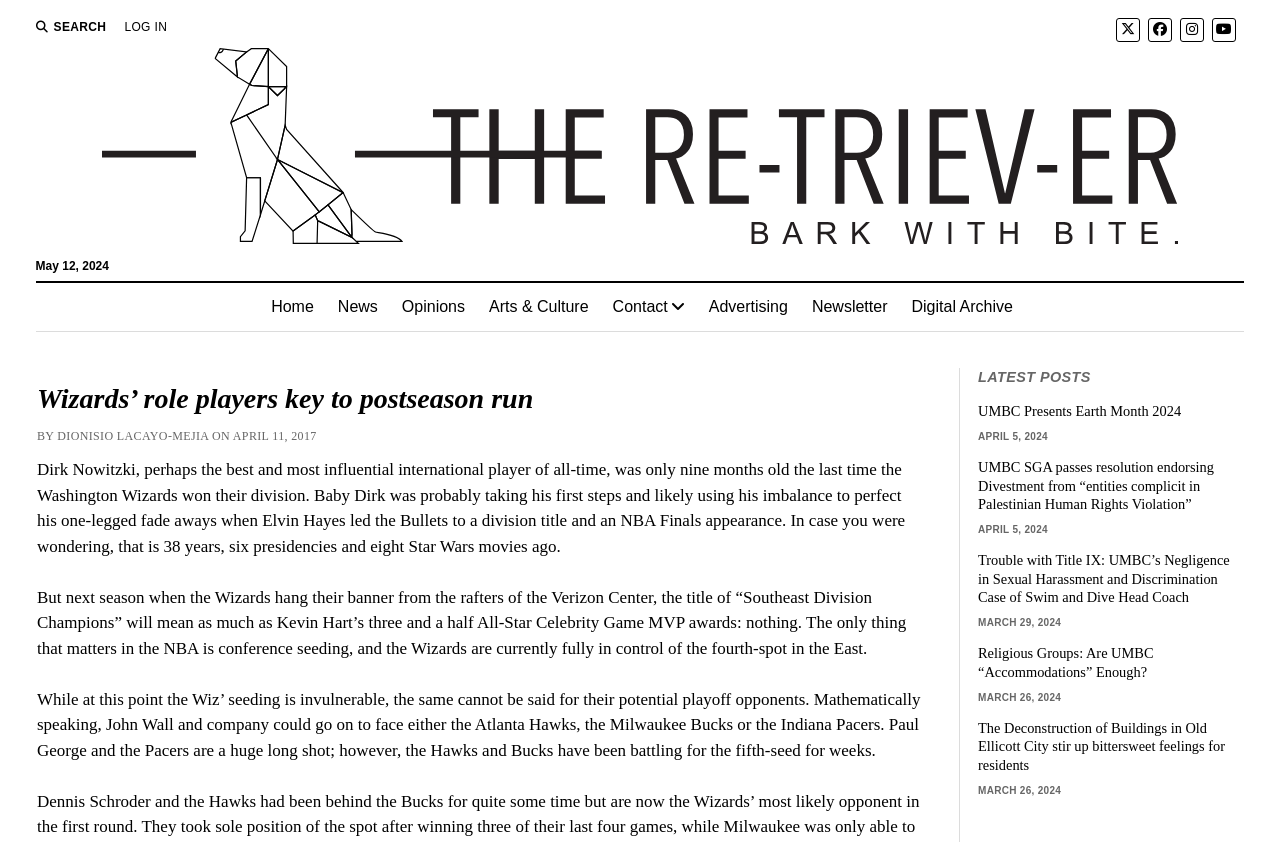What is the name of the website?
From the image, respond with a single word or phrase.

The Retriever